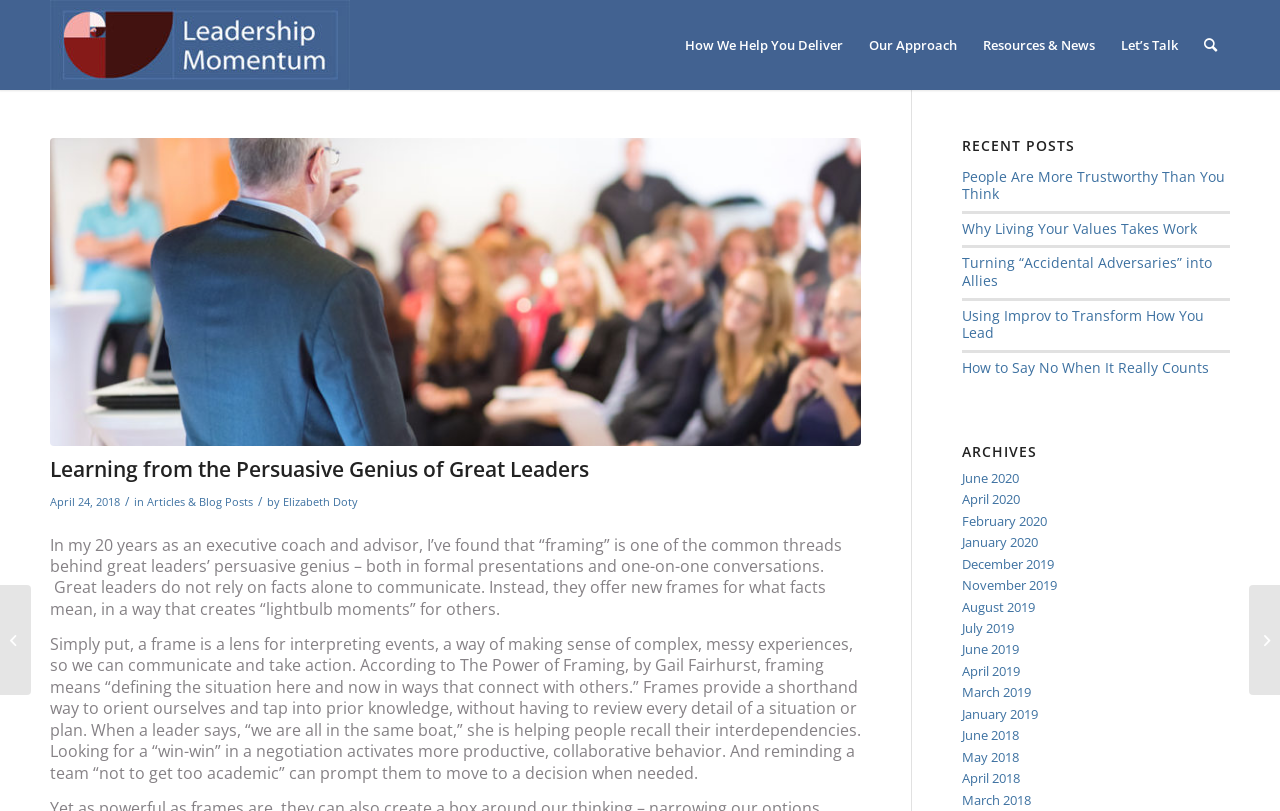Locate the bounding box coordinates of the area you need to click to fulfill this instruction: 'Search for something'. The coordinates must be in the form of four float numbers ranging from 0 to 1: [left, top, right, bottom].

[0.93, 0.0, 0.961, 0.111]